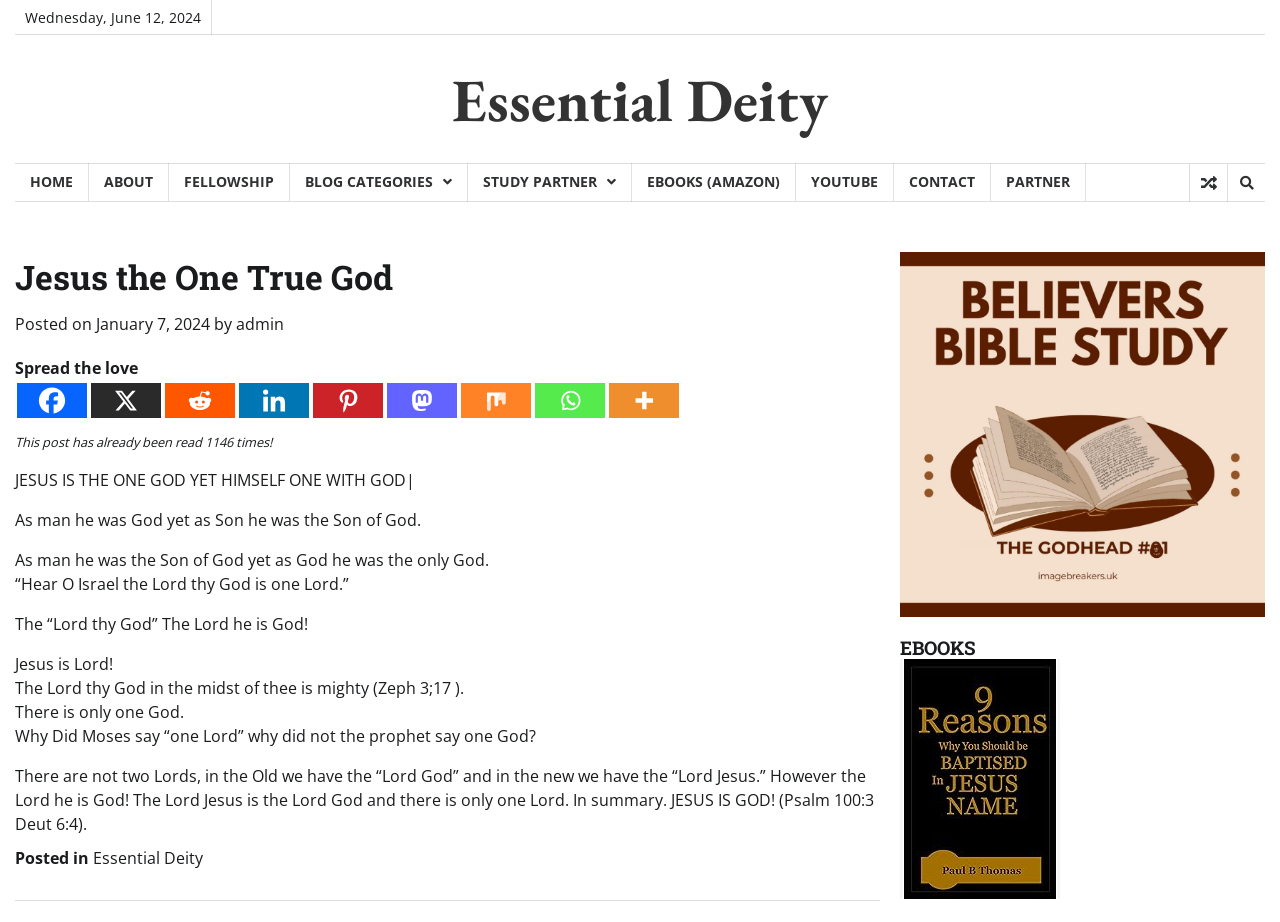What is the date of the post?
With the help of the image, please provide a detailed response to the question.

I found the date of the post by looking at the StaticText element with the text 'Wednesday, June 12, 2024' at the top of the webpage.